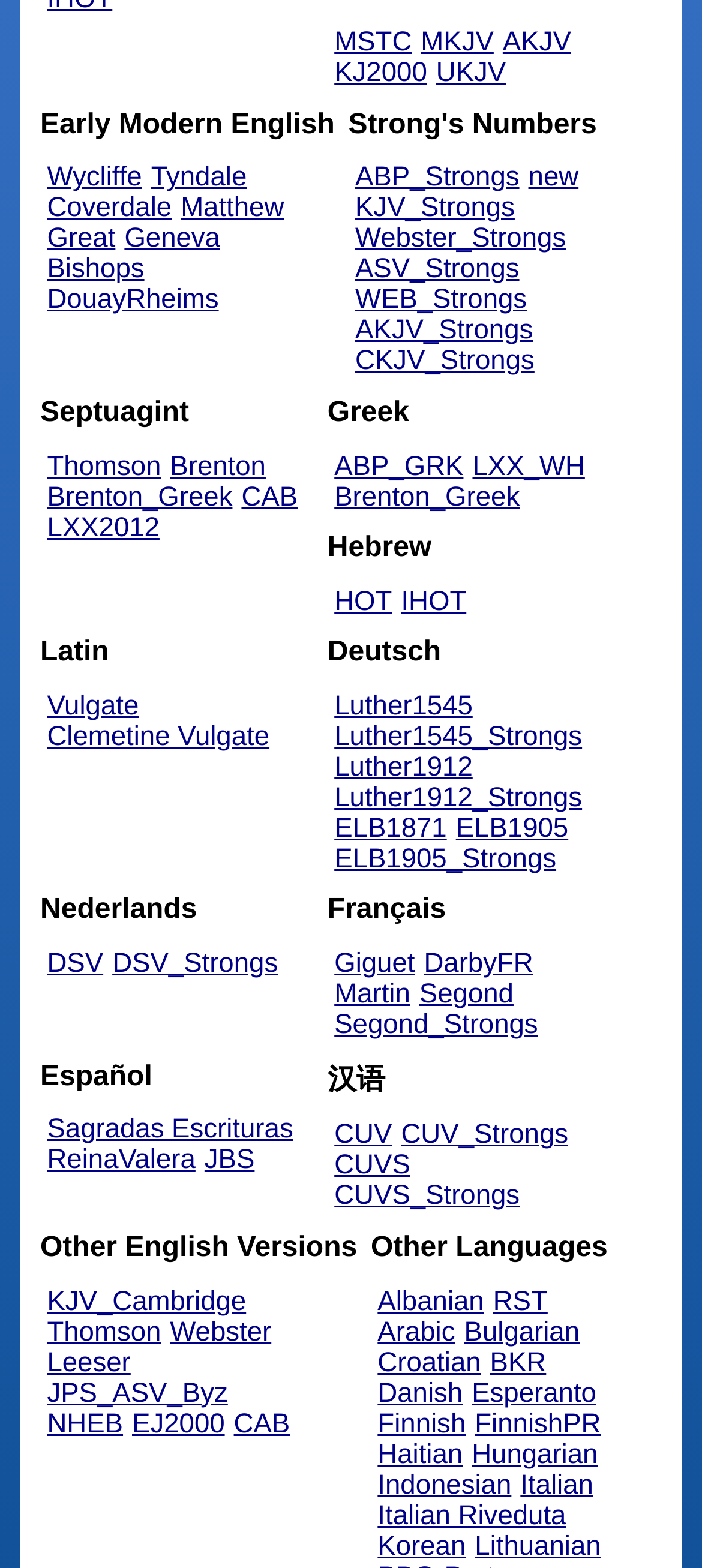What is the first Early Modern English translation?
From the screenshot, provide a brief answer in one word or phrase.

Wycliffe